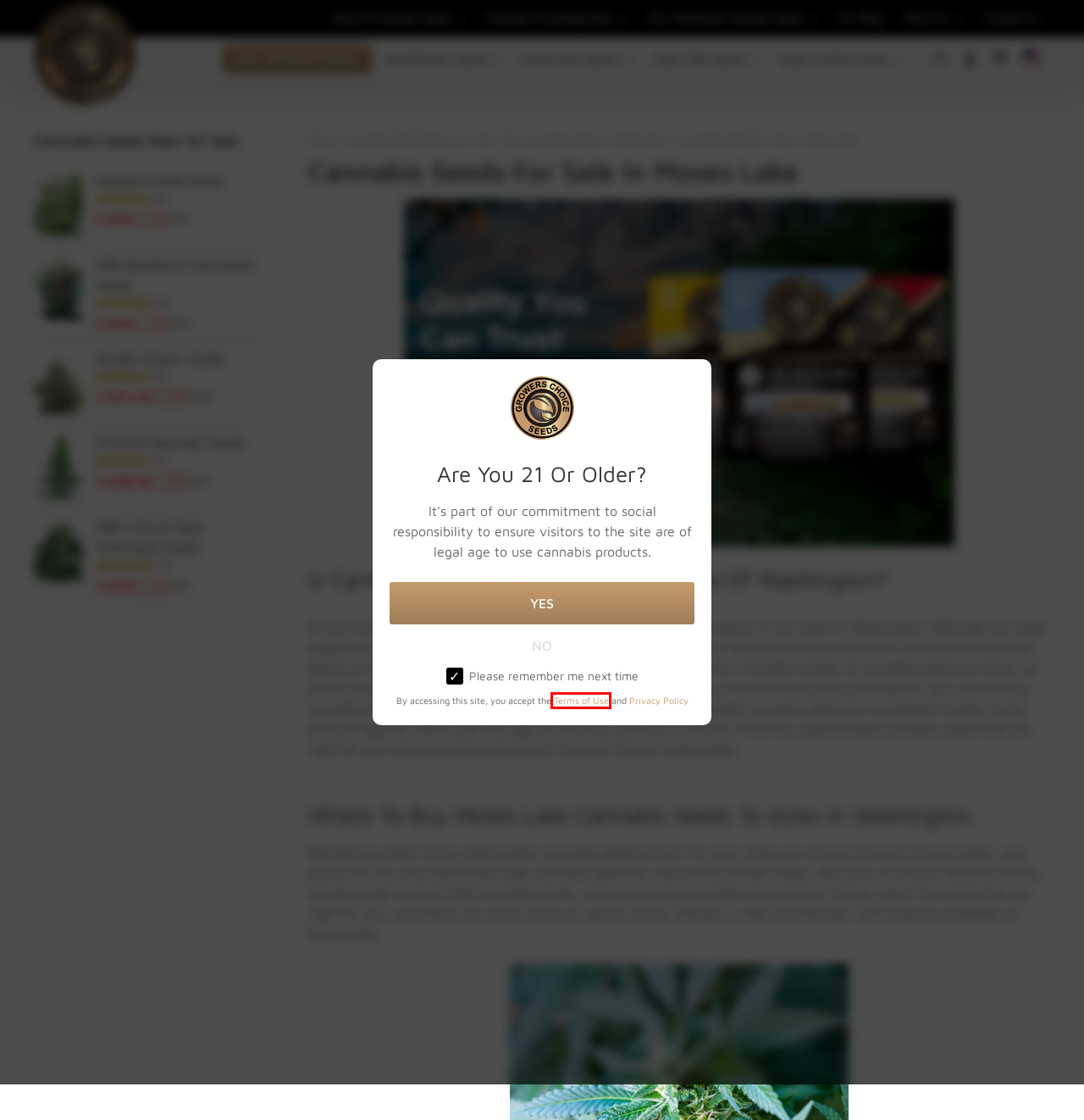Given a screenshot of a webpage with a red bounding box highlighting a UI element, determine which webpage description best matches the new webpage that appears after clicking the highlighted element. Here are the candidates:
A. Buy Cannabis Seeds On Sale | Growers Choice Seeds
B. Buy Wholesale Cannabis Seeds | Growers Choice Seeds
C. High CBD Cannabis Seeds | Growers Choice Seeds
D. My Account | Growers Choice Seeds
E. Buy Cannabis Seeds in Washington | Growers Choice Seeds
F. Cannabis Knowledge Base | Growers Choice Seeds
G. Terms and Conditions | Growers Choice Seeds
H. The Best Cannabis Seeds in USA | Growers Choice Seeds

G